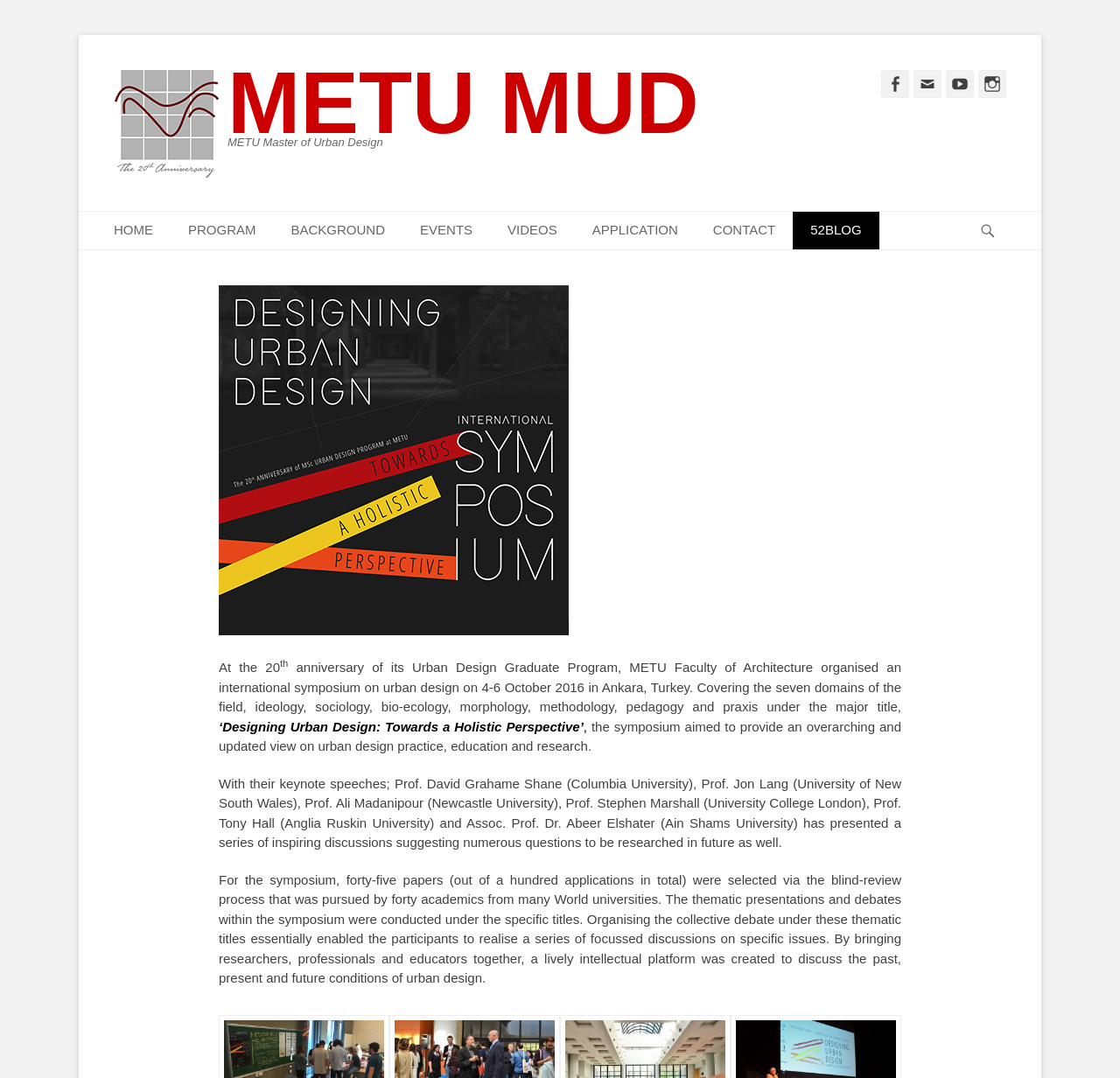Provide a comprehensive description of the webpage.

The webpage appears to be the official website of the METU MUD (Middle East Technical University Master of Urban Design) symposium, which took place in 2016. 

At the top left corner, there is a logo with the text "METU MUD" and a link to the same. Next to it, there is a heading "Primary Menu" with links to various sections of the website, including "HOME", "PROGRAM", "BACKGROUND", "EVENTS", "VIDEOS", "APPLICATION", "CONTACT", and "52BLOG". 

On the top right corner, there are social media links to Facebook, Email, YouTube, and Instagram. 

Below the menu, there is a search bar with a magnifying glass icon. 

The main content of the webpage is a description of the METU MUD symposium, which includes a brief overview of the event, the keynote speakers, and the papers presented. The text is divided into several paragraphs, with the first paragraph introducing the symposium and its objectives. The subsequent paragraphs provide more details about the keynote speakers and the papers presented. 

There is no prominent image on the webpage, except for the logo at the top left corner. The overall layout is clean, with clear headings and concise text.